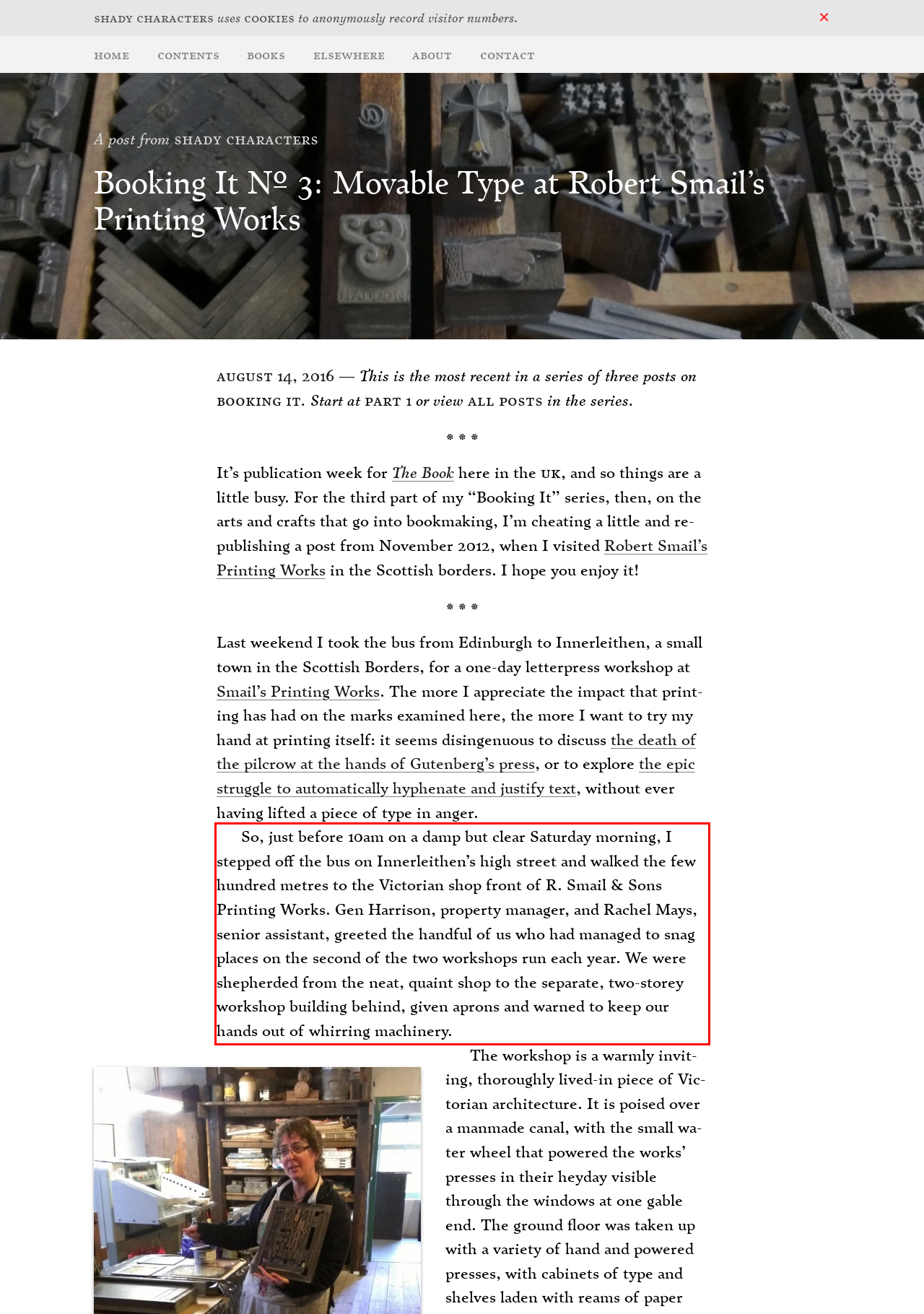Within the screenshot of the webpage, locate the red bounding box and use OCR to identify and provide the text content inside it.

So, just be­fore 10am on a damp but clear Sat­urday morn­ing, I stepped off the bus on In­ner­leithen’s high street and walked the few hun­dred metres to the Vic­torian shop front of R. Smail & Sons Print­ing Works. Gen Har­rison, prop­erty man­ager, and Rachel Mays, senior as­sist­ant, greeted the hand­ful of us who had man­aged to snag places on the second of the two work­shops run each year. We were shep­her­ded from the neat, quaint shop to the sep­ar­ate, two-storey work­shop build­ing be­hind, given ap­rons and warned to keep our hands out of whirr­ing ma­chinery.